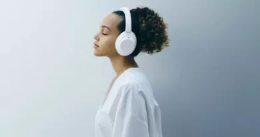Provide a single word or phrase answer to the question: 
What is the color of the headphones?

White